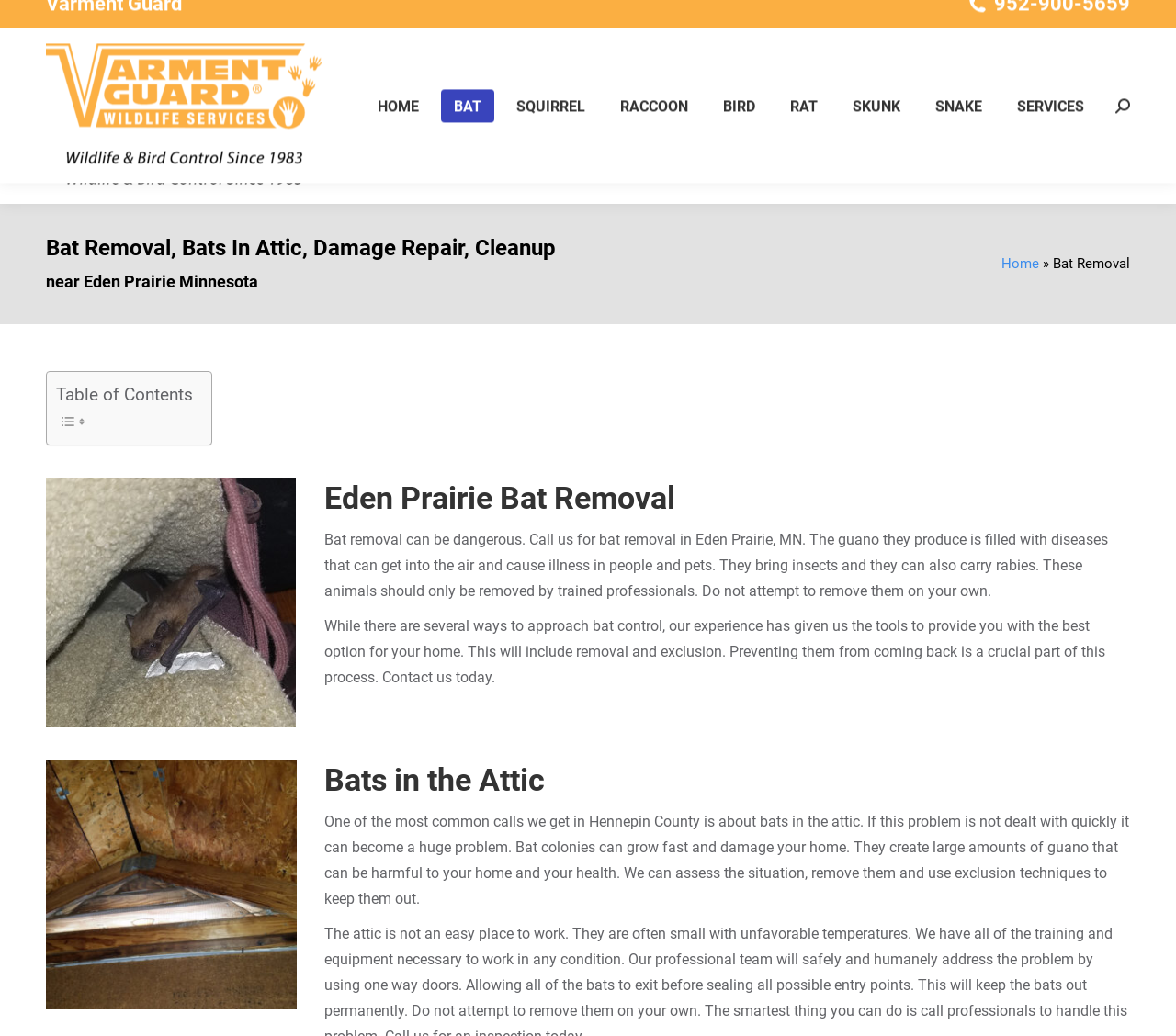Give an extensive and precise description of the webpage.

The webpage is about bat removal services in Eden Prairie, Minnesota. At the top, there is a logo with the text "Varment Guard" and a phone number "952-900-5659" on the right side. Below the logo, there is a navigation menu with links to different pages, including "HOME", "BAT", "SQUIRREL", "RACCOON", "BIRD", "RAT", "SKUNK", and "SNAKE". 

On the left side, there is a heading that reads "Bat Removal, Bats In Attic, Damage Repair, Cleanup" followed by a subheading "near Eden Prairie Minnesota". Below this, there is a search bar with a magnifying glass icon.

The main content of the webpage is divided into sections. The first section has a heading "Eden Prairie Bat Removal" and a paragraph of text that explains the dangers of bat removal and the importance of hiring trained professionals. There is also an image of a bat removal process.

The next section has a heading "Bats in the Attic" and a paragraph of text that describes the problem of bats in attics and the services offered to remove them and prevent future infestations. There is also an image of a home bat exclusion process.

Throughout the webpage, there are several images, including a logo, a map of Eden Prairie, and images related to bat removal and exclusion. The layout is organized, with clear headings and concise text, making it easy to navigate and understand the services offered.